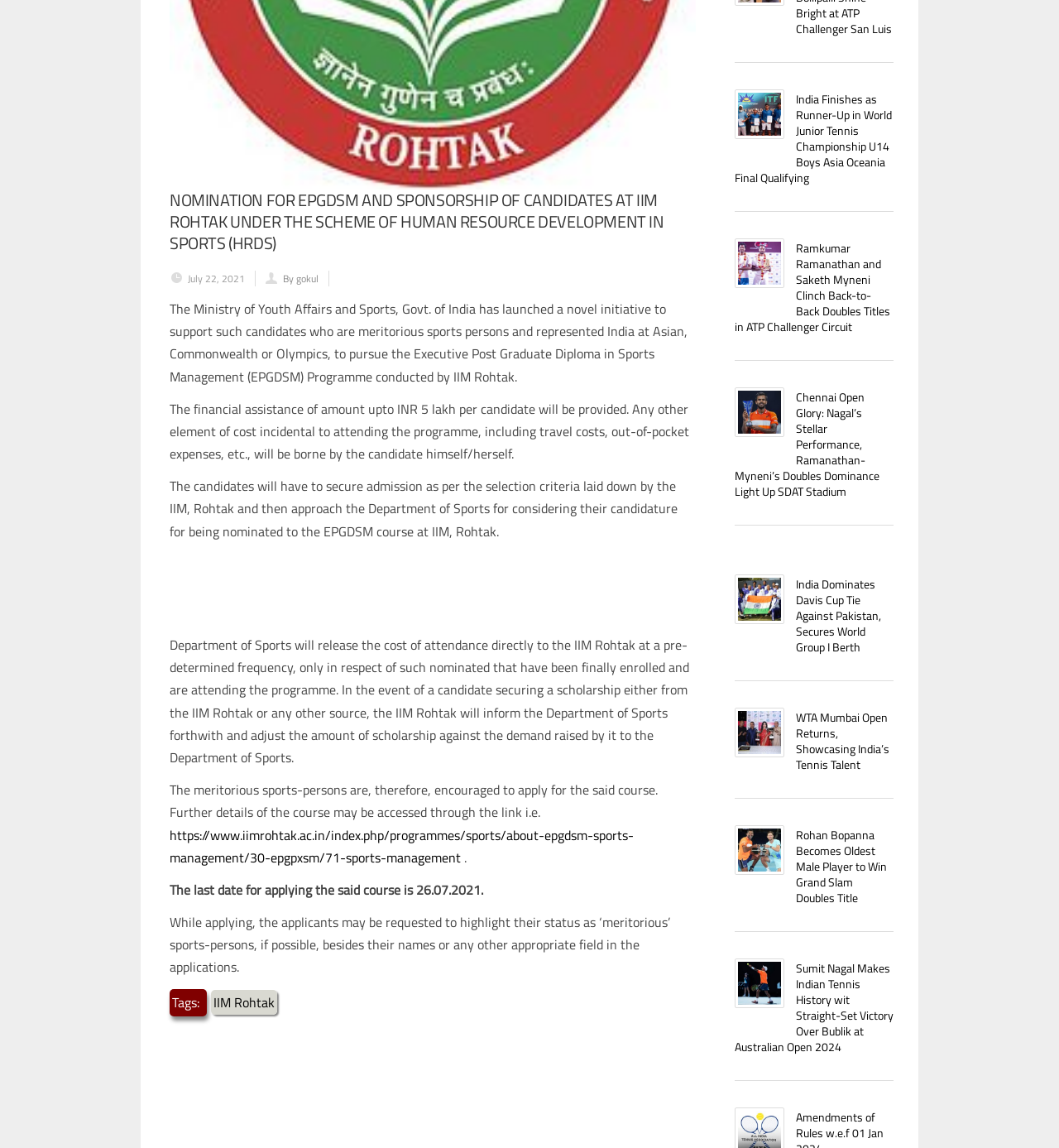Identify the bounding box for the described UI element. Provide the coordinates in (top-left x, top-left y, bottom-right x, bottom-right y) format with values ranging from 0 to 1: aria-label="Advertisement" title="Advertisement"

[0.16, 0.533, 0.729, 0.551]